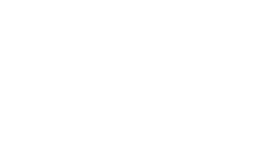What is the resulting form of frozen herbs?
Look at the image and respond with a one-word or short-phrase answer.

Ice cubes